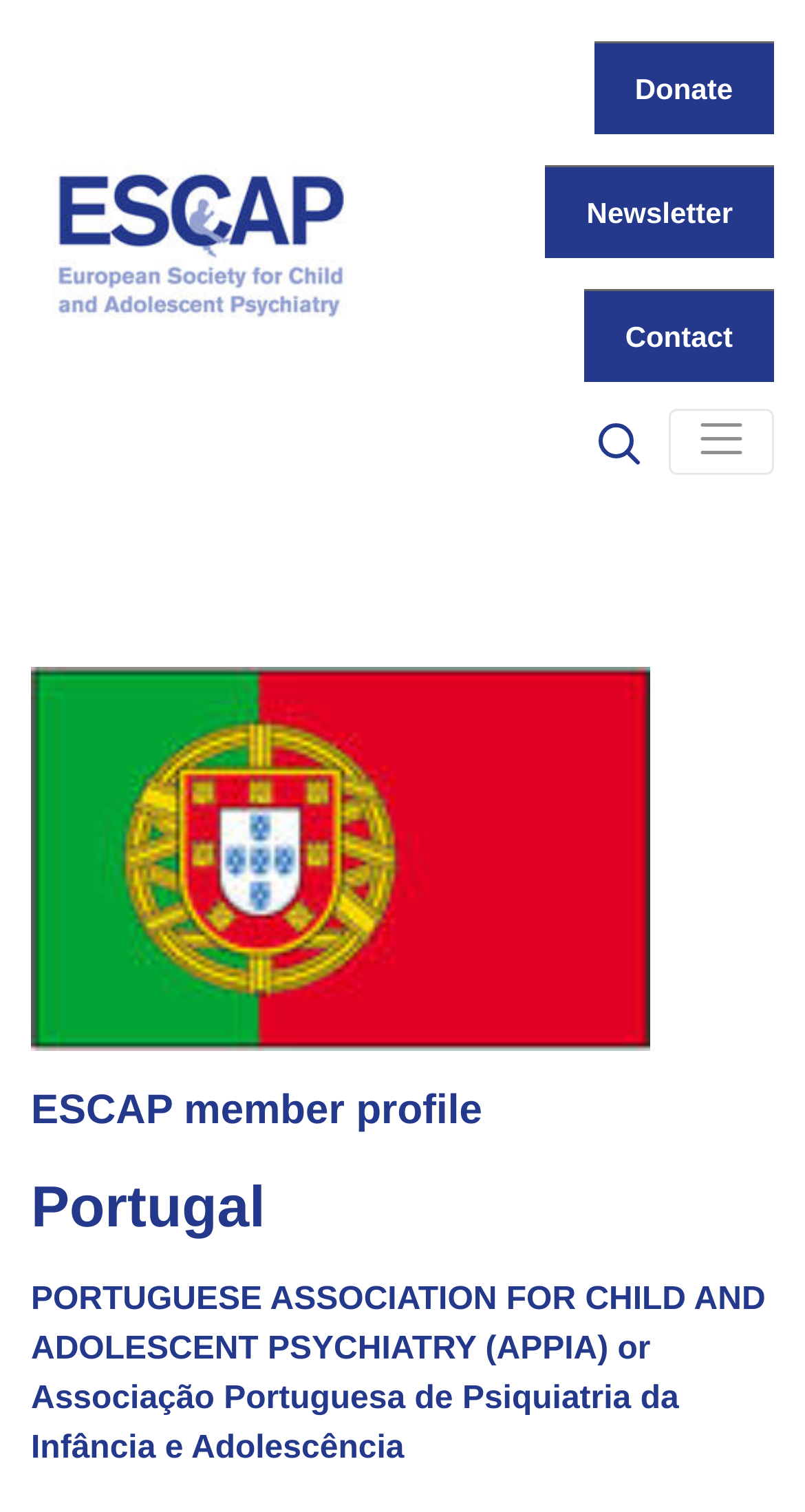Given the description "parent_node: Donate aria-label="Navigation"", determine the bounding box of the corresponding UI element.

[0.831, 0.27, 0.962, 0.314]